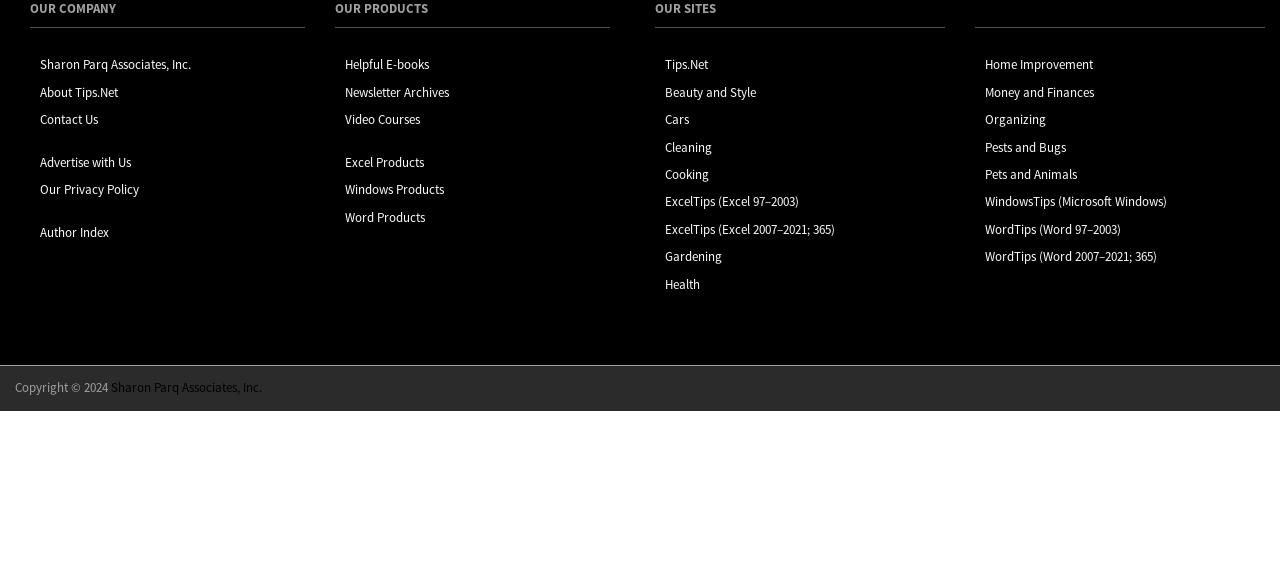How many horizontal separators are there on the page?
Examine the screenshot and reply with a single word or phrase.

4